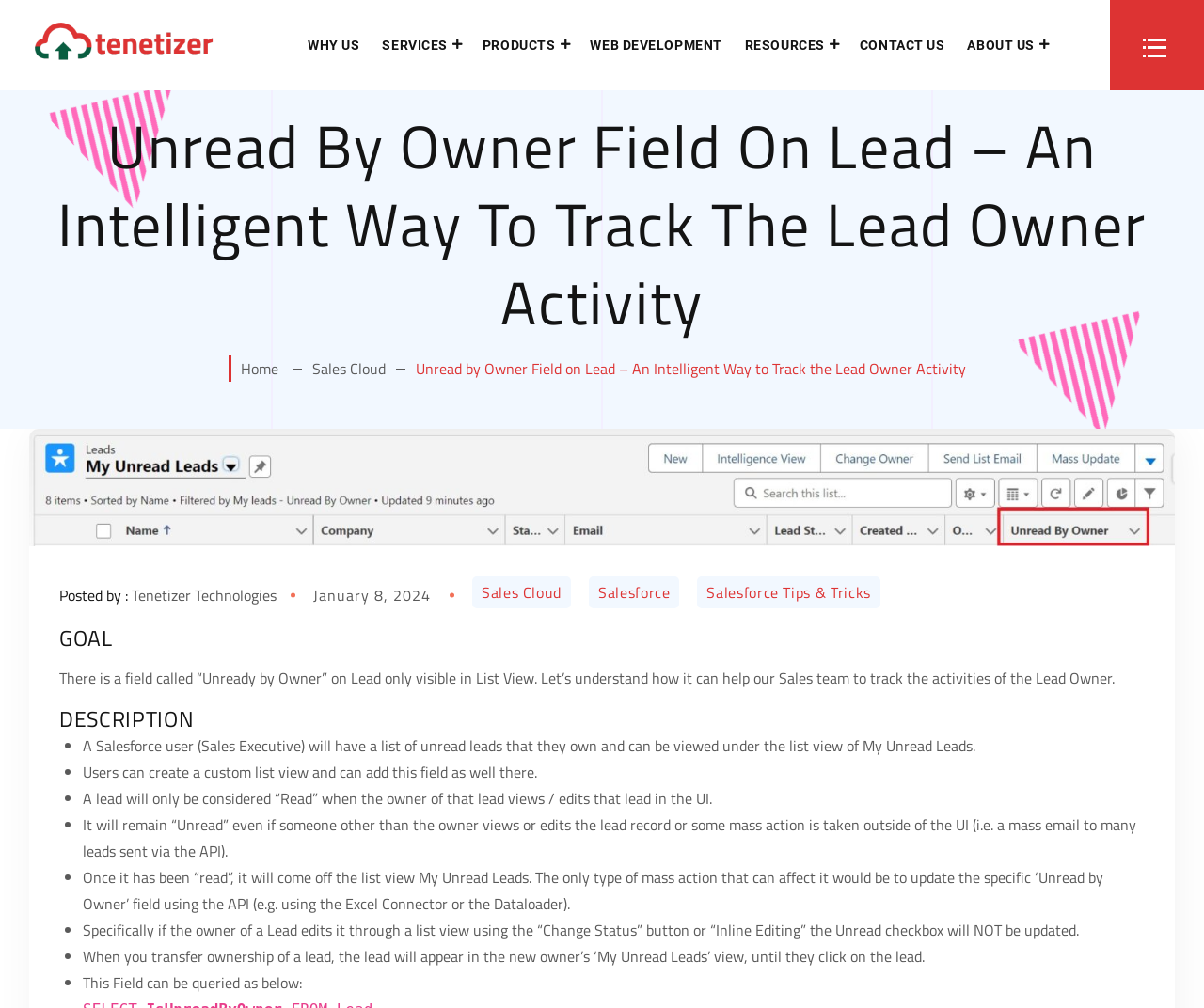What is the purpose of the 'Unread by Owner' field?
Based on the image, answer the question in a detailed manner.

The 'Unread by Owner' field is used to track the activities of the Lead Owner, allowing them to view unread leads and track their progress.